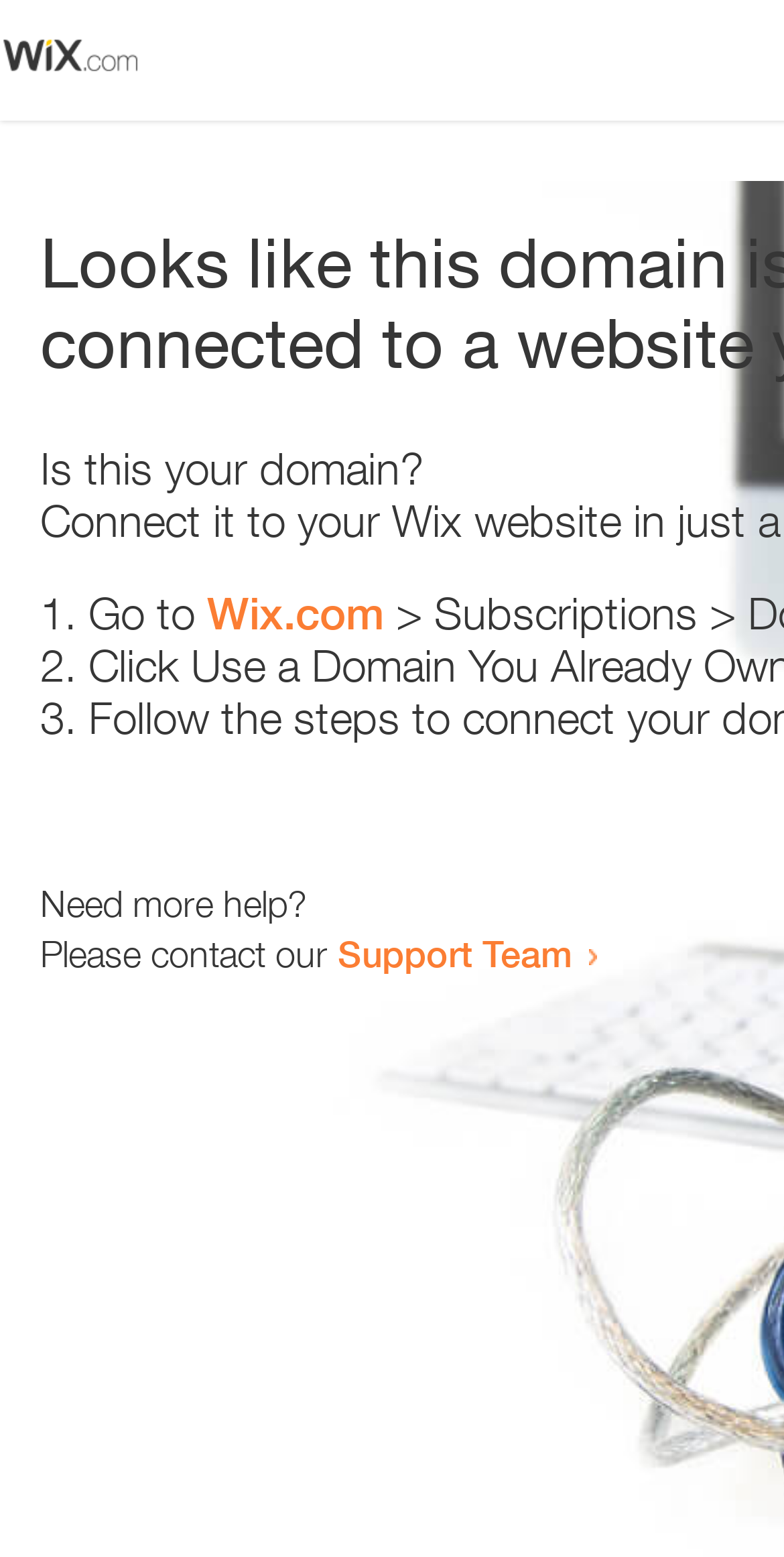Using the information from the screenshot, answer the following question thoroughly:
What is the website suggested to visit?

The webpage suggests visiting 'Wix.com' as a possible solution to the issue, as indicated by the link provided.